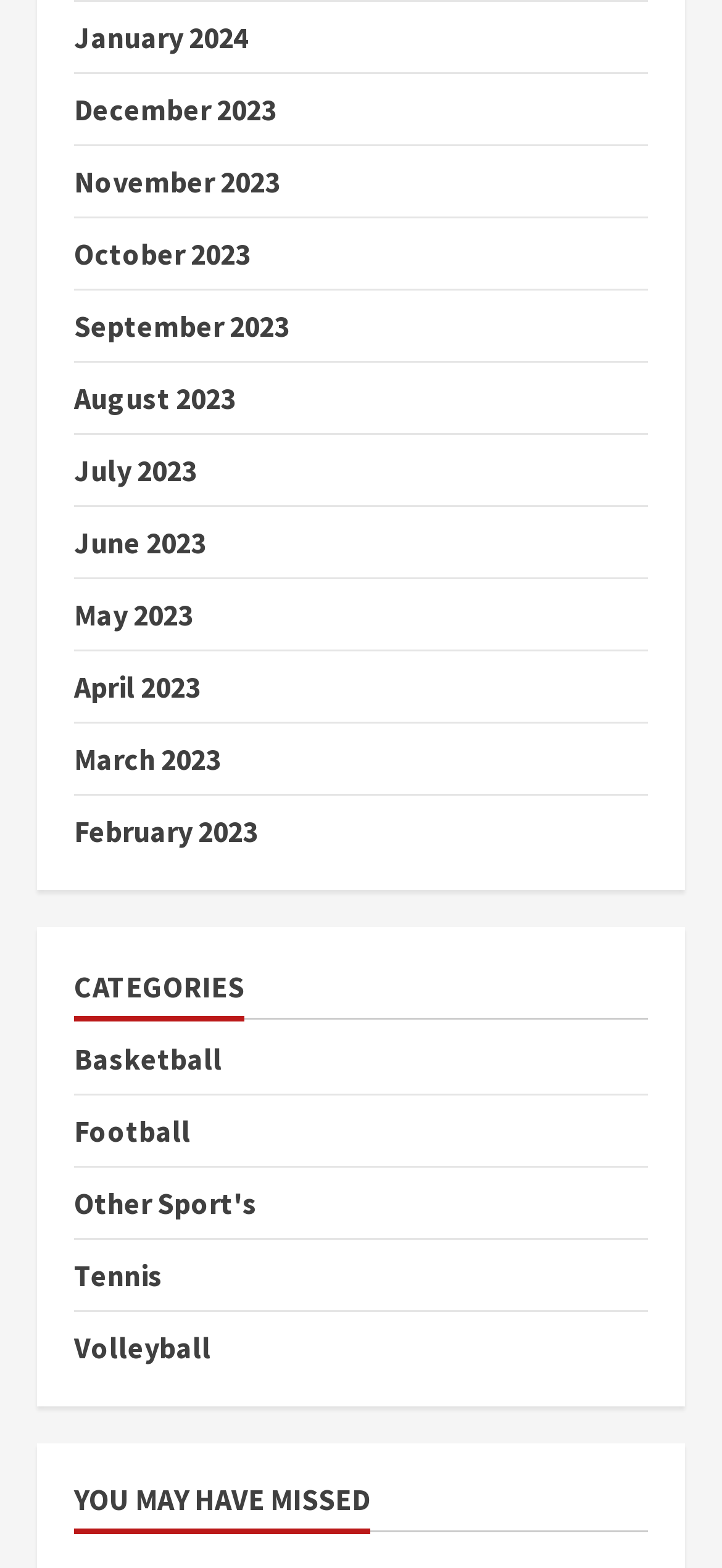Identify the bounding box coordinates of the section to be clicked to complete the task described by the following instruction: "Browse Basketball". The coordinates should be four float numbers between 0 and 1, formatted as [left, top, right, bottom].

[0.103, 0.663, 0.308, 0.687]